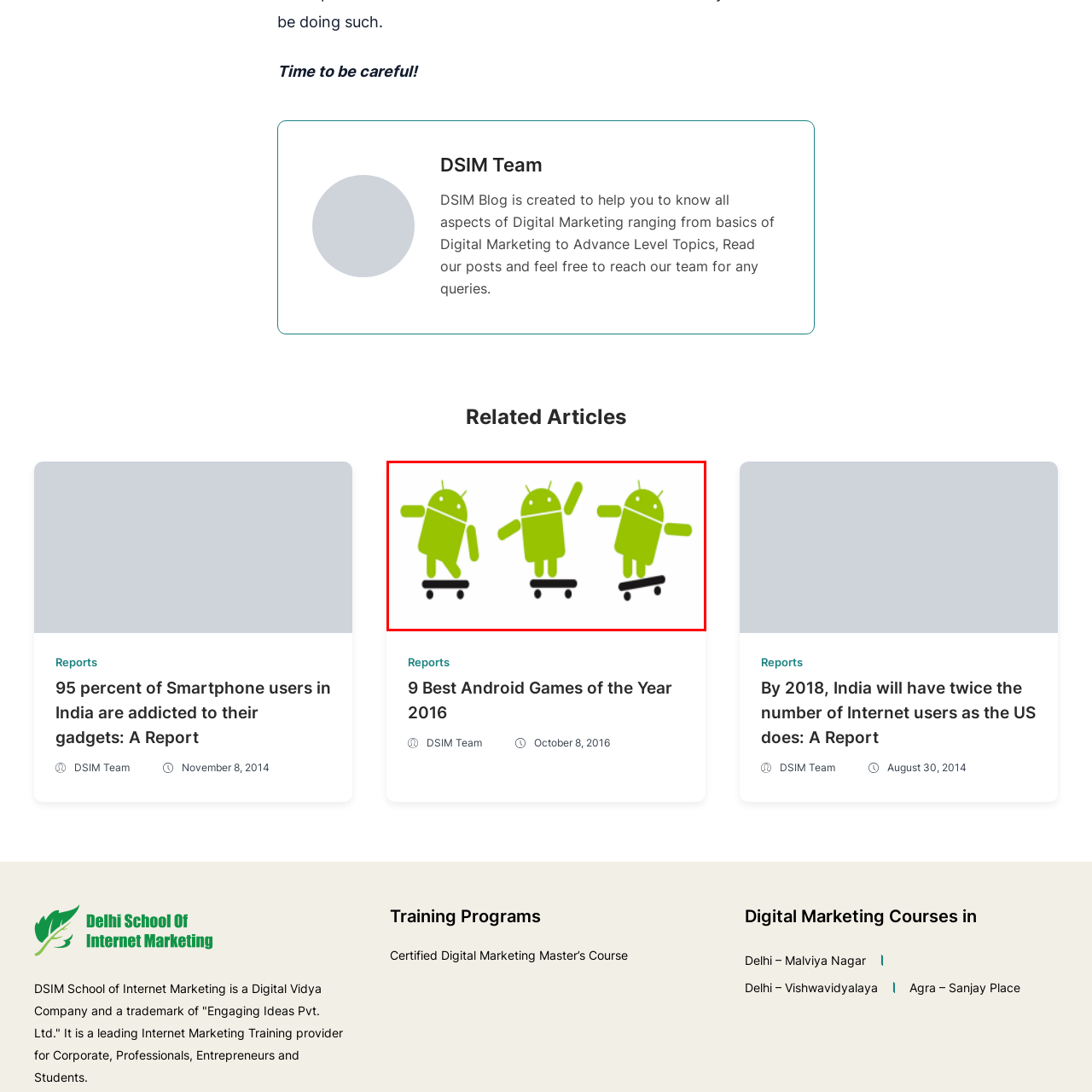How many Android mascots are in the image?
Examine the red-bounded area in the image carefully and respond to the question with as much detail as possible.

The caption clearly mentions that the image features three playful green Android mascots, which indicates that there are three mascots in the image.